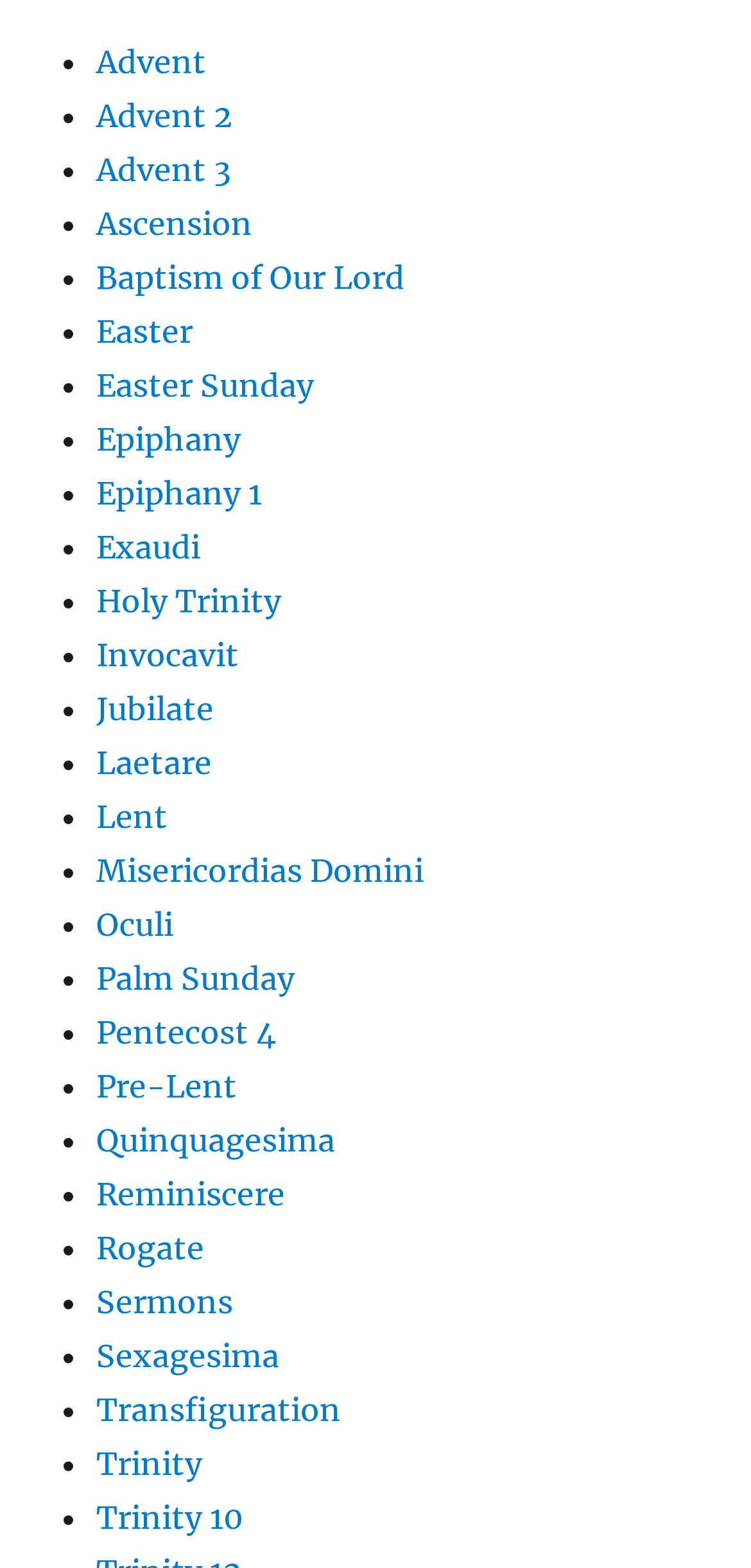Determine the bounding box coordinates in the format (top-left x, top-left y, bottom-right x, bottom-right y). Ensure all values are floating point numbers between 0 and 1. Identify the bounding box of the UI element described by: Epiphany

[0.128, 0.268, 0.32, 0.293]